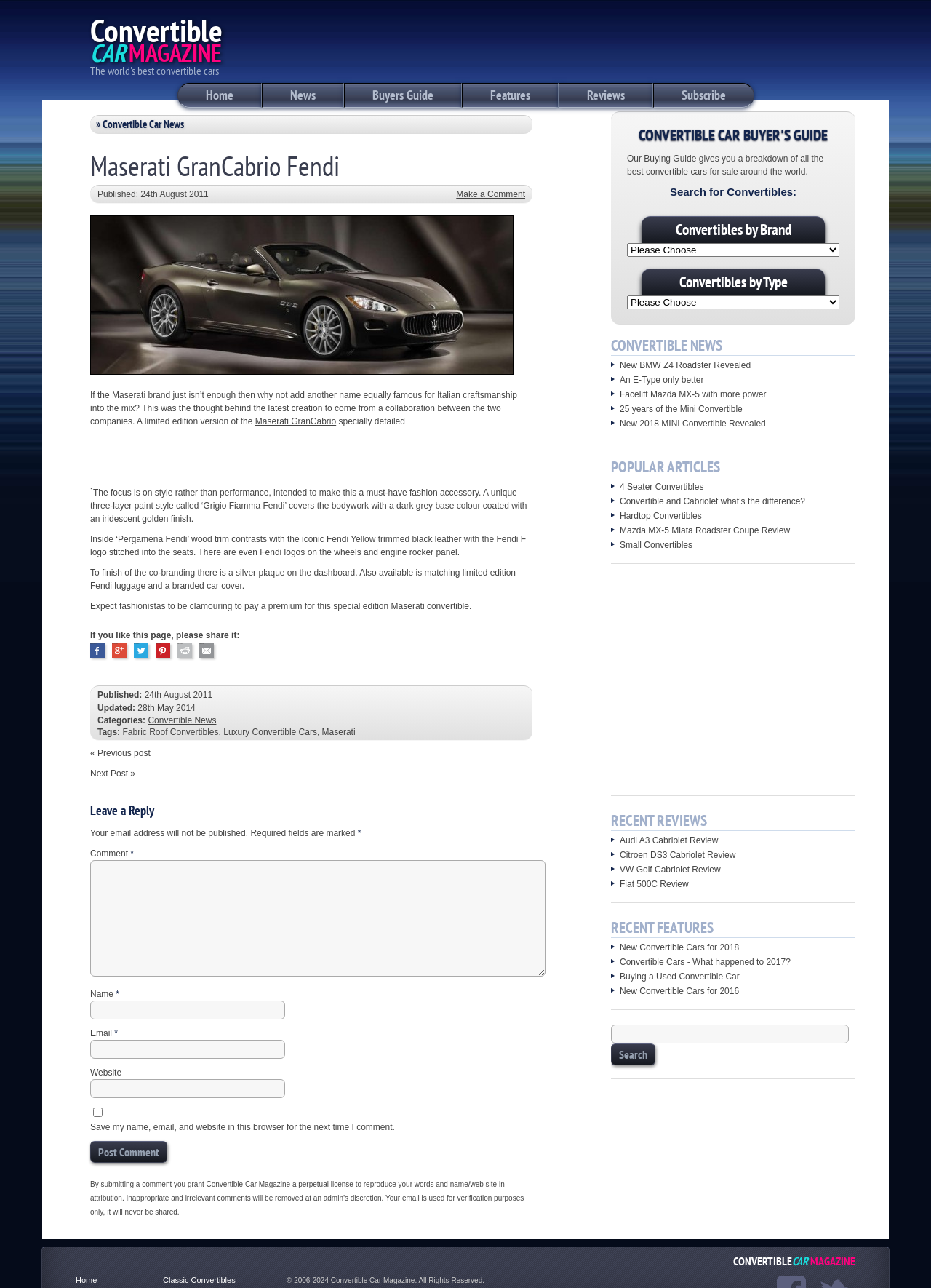Determine the bounding box coordinates of the area to click in order to meet this instruction: "Click on the 'Post Comment' button".

[0.097, 0.886, 0.18, 0.903]